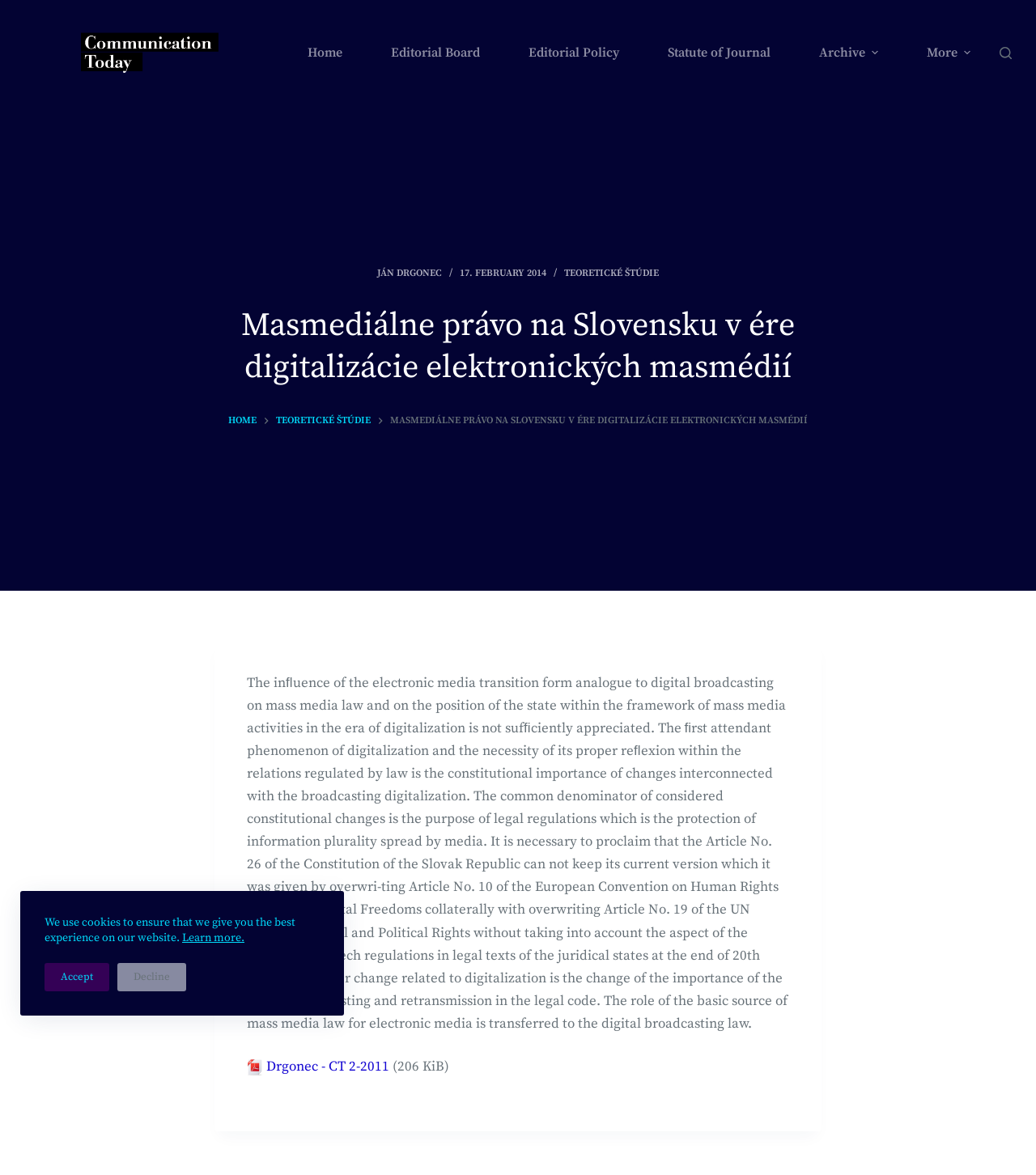Provide a thorough description of this webpage.

The webpage is about the influence of the electronic media transition from analogue to digital broadcasting on mass media law and the position of the state within the framework of mass media activities. 

At the top left corner, there is a link to skip to the content. Below it, there is a notification about the use of cookies, with a link to learn more and two buttons to accept or decline. 

On the top right corner, there is a logo of "Communication Today" with a link to the website. Next to it, there is a horizontal navigation menu with seven menu items: Home, Editorial Board, Editorial Policy, Statute of Journal, Archive, and More. The Archive menu item has a dropdown menu with an expand button. 

On the top right edge, there is a search button. 

Below the navigation menu, there is a header section with a title "Masmediálne právo na Slovensku v ére digitalizácie elektronických masmédií" and several links to the author's name, date, and categories. 

The main content of the webpage is an article with a long paragraph discussing the influence of digitalization on mass media law and the position of the state. The article is accompanied by an image and a link to download a file.